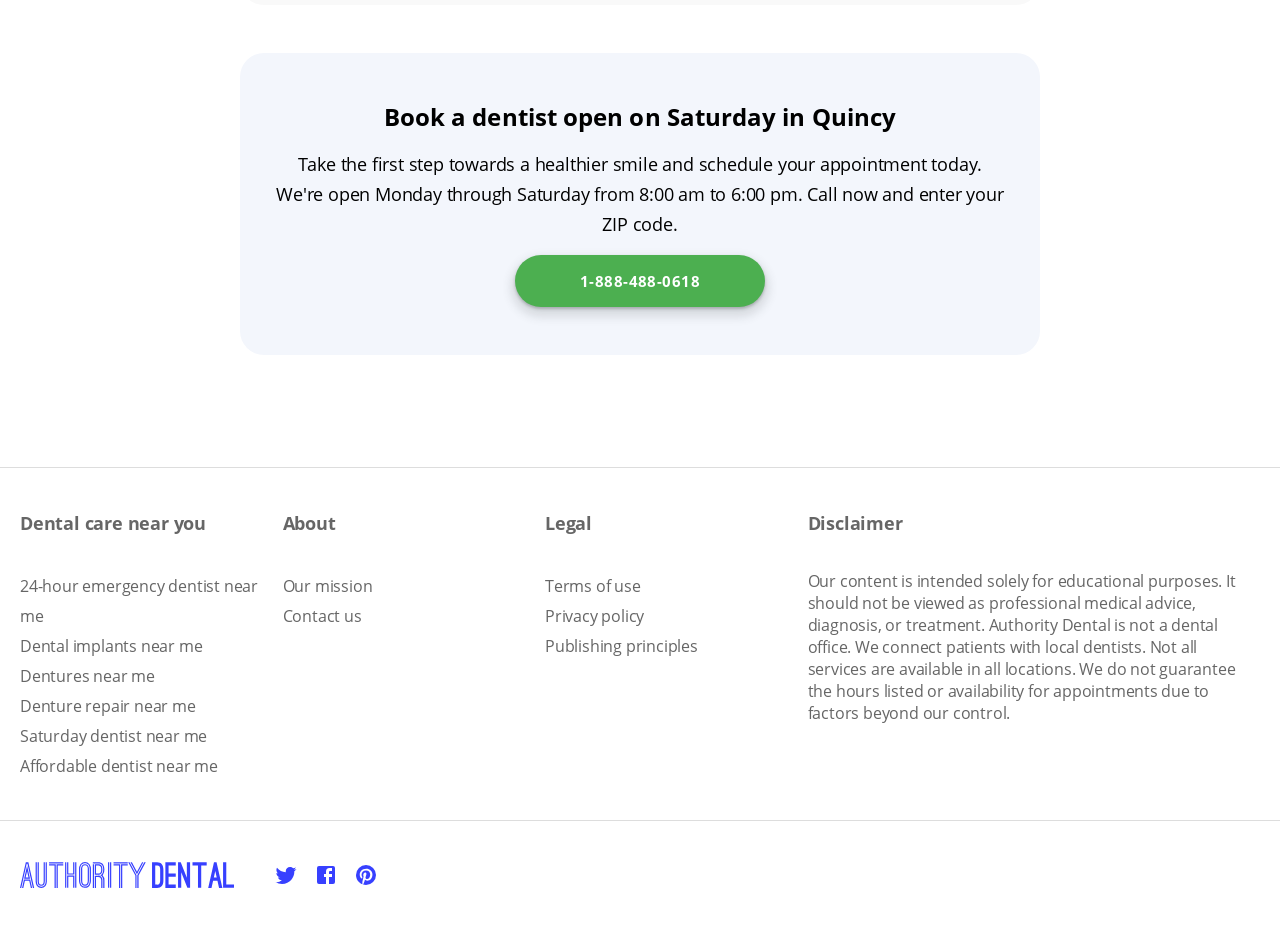Provide a short, one-word or phrase answer to the question below:
How many links are there in the 'About' section?

2